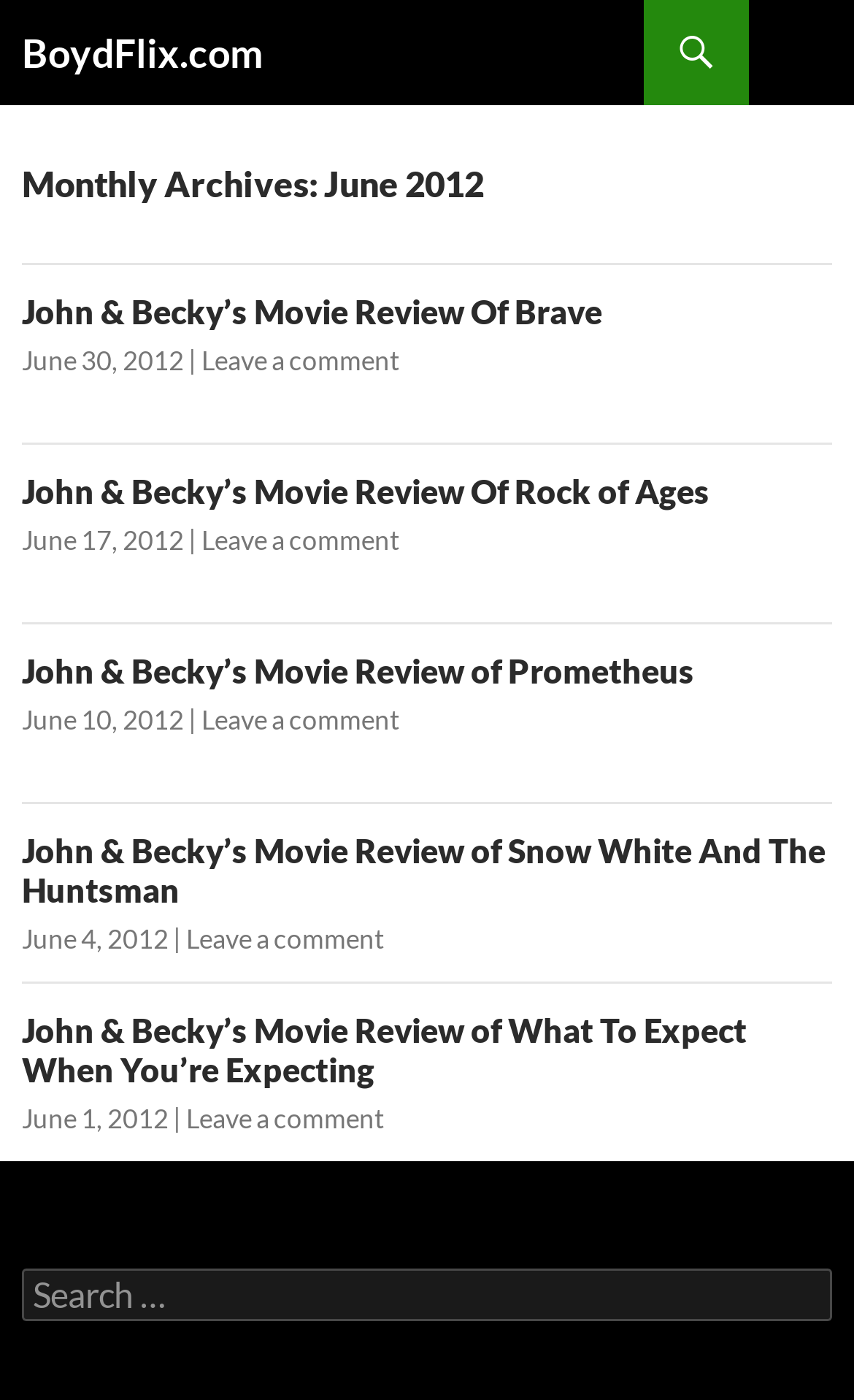Respond to the question below with a concise word or phrase:
What is the purpose of the search box?

To search the website